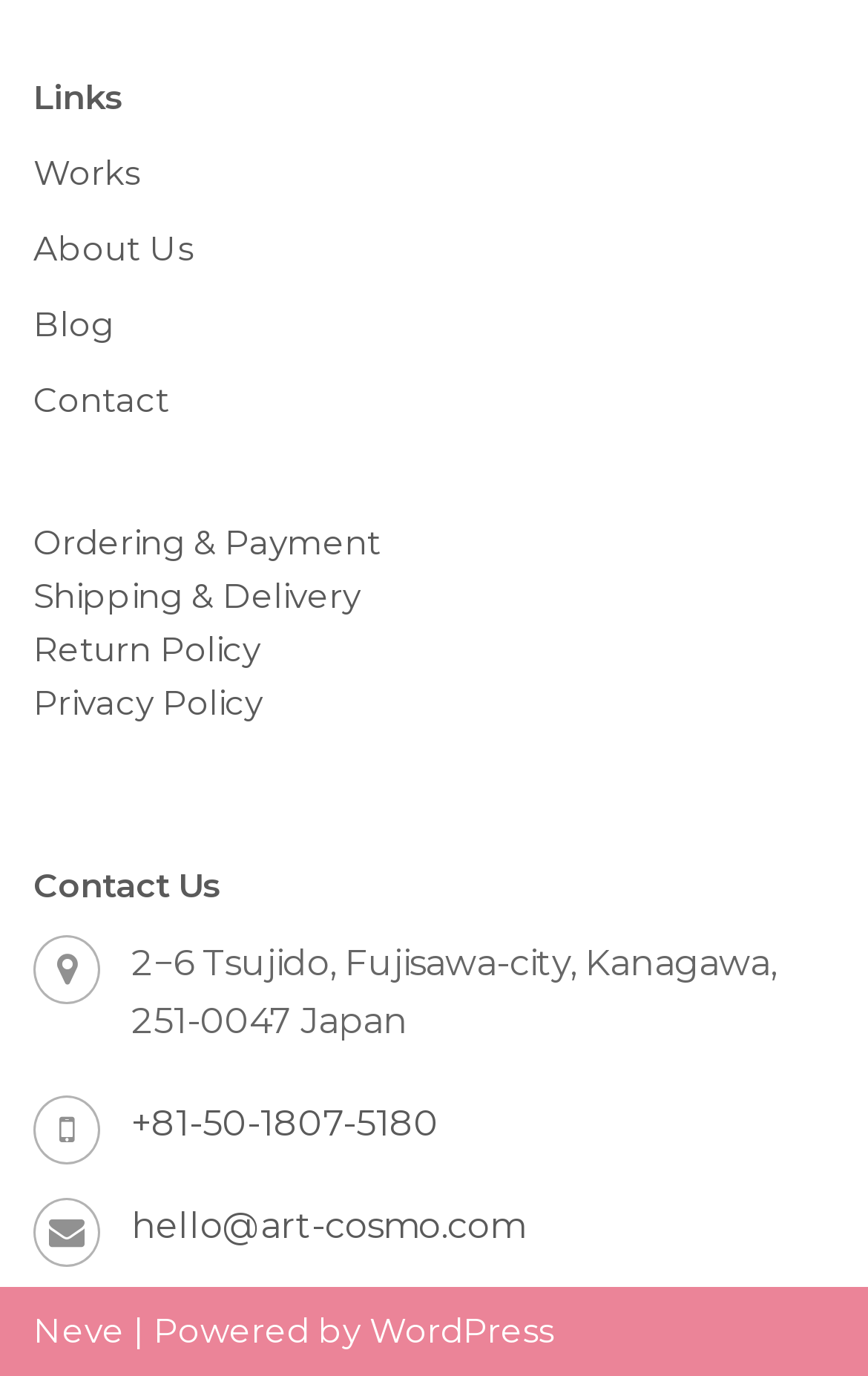What is the company's contact email?
Please provide a comprehensive answer based on the visual information in the image.

The contact email can be found at the bottom of the webpage, below the address, as a link with the text 'hello@art-cosmo.com'.